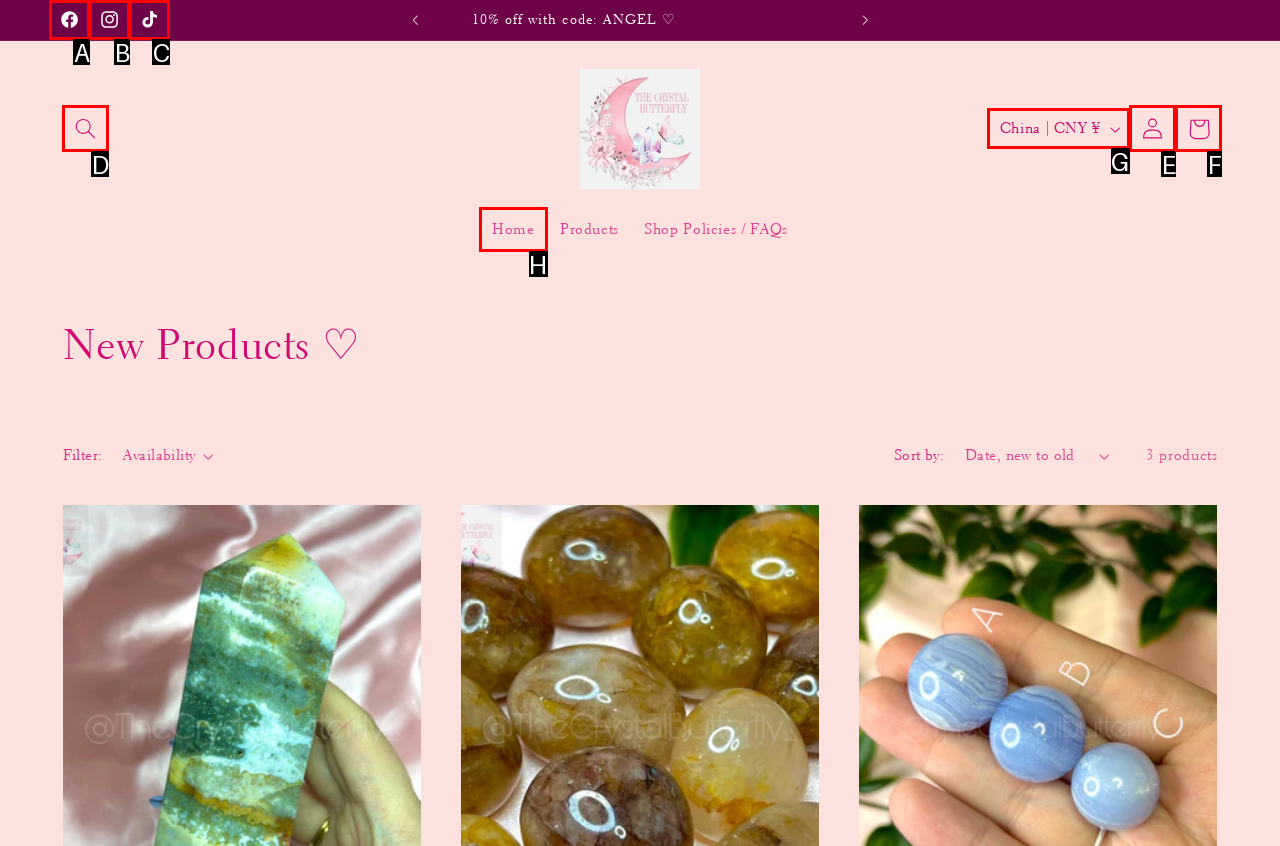Point out which UI element to click to complete this task: view Office Window Film
Answer with the letter corresponding to the right option from the available choices.

None